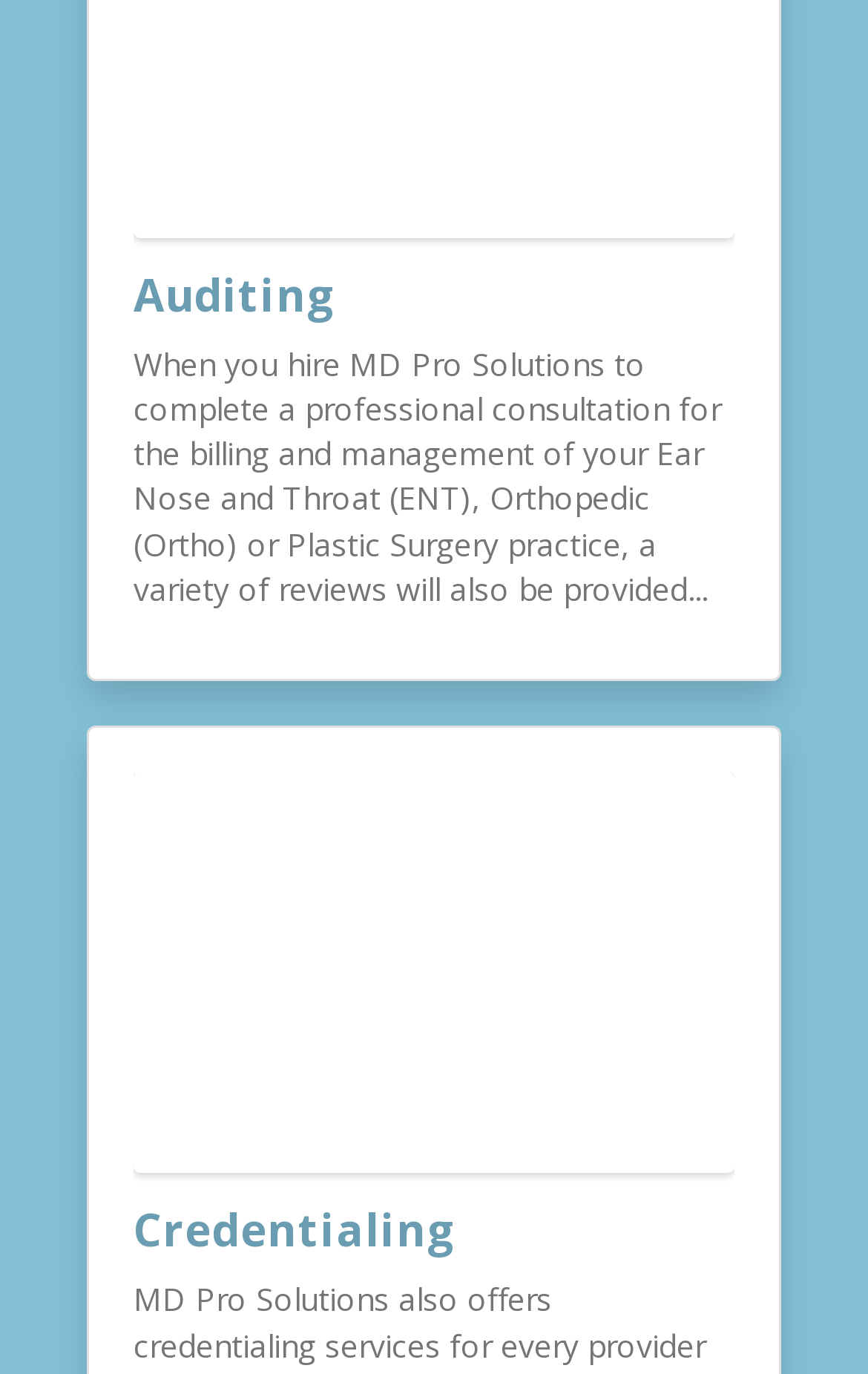What is the purpose of the professional consultation?
Please provide a detailed answer to the question.

The text under the 'Auditing' heading states that when you hire MD Pro Solutions to complete a professional consultation, a variety of reviews will also be provided. This implies that the purpose of the consultation is to provide these reviews.